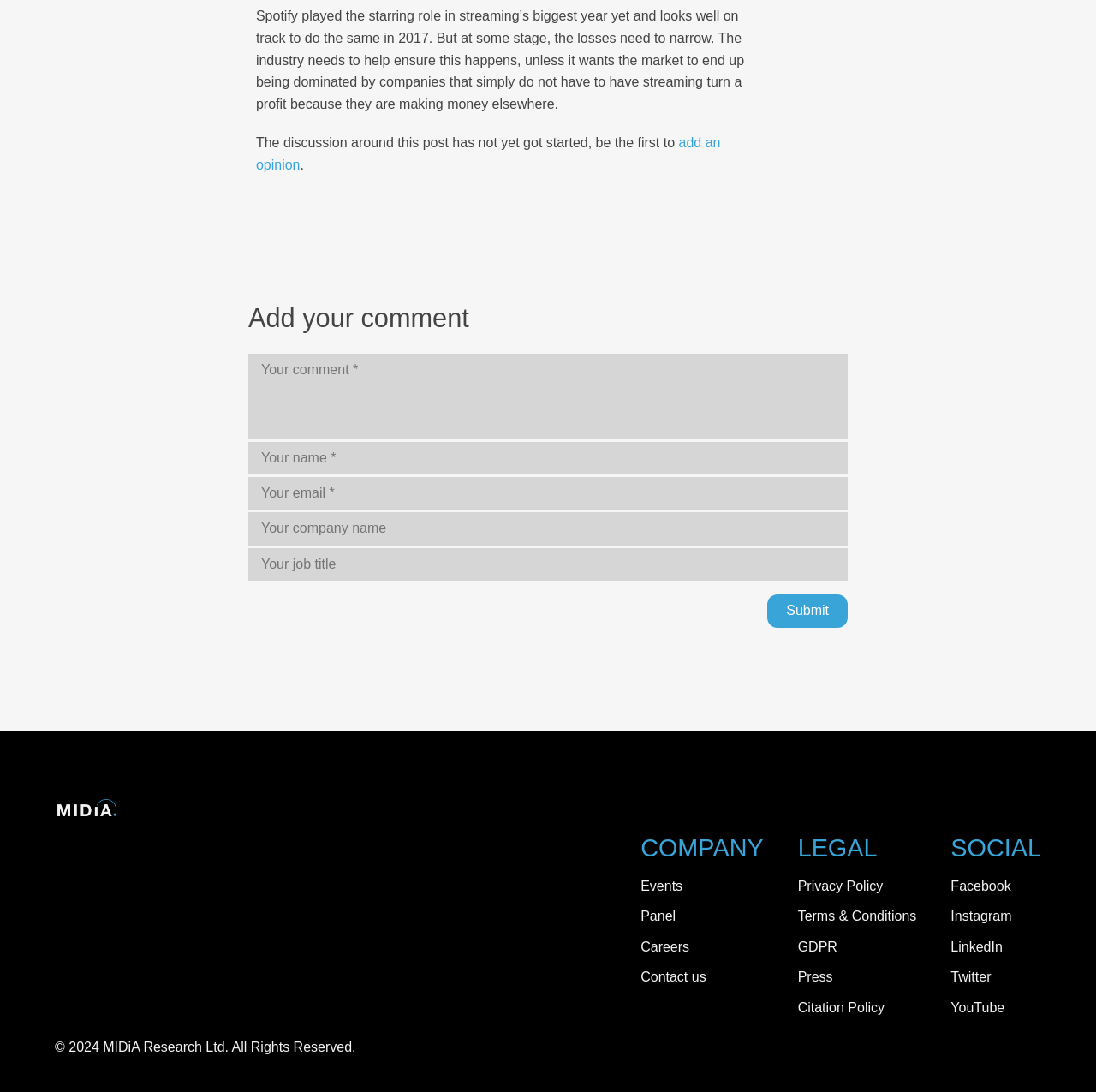How many social media links are there at the bottom of the page?
Please use the visual content to give a single word or phrase answer.

5